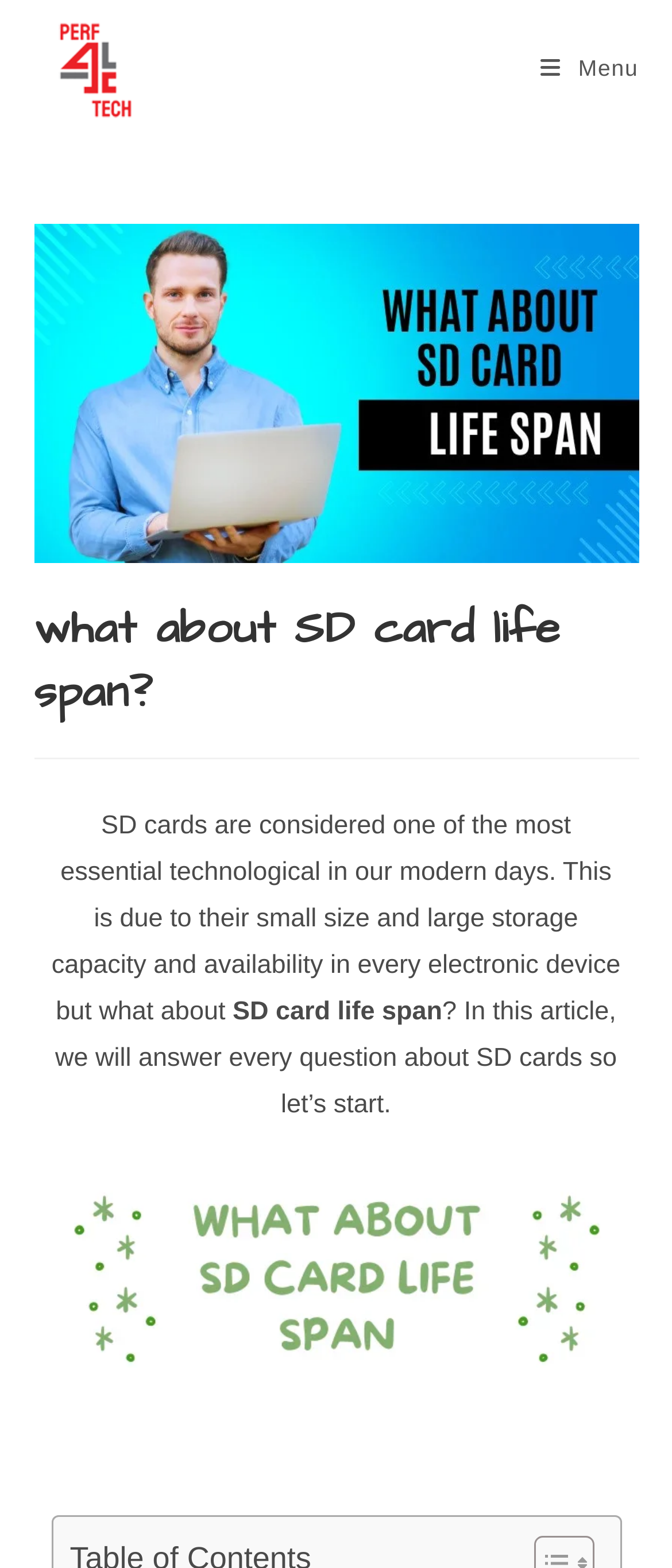Identify the text that serves as the heading for the webpage and generate it.

what about SD card life span?